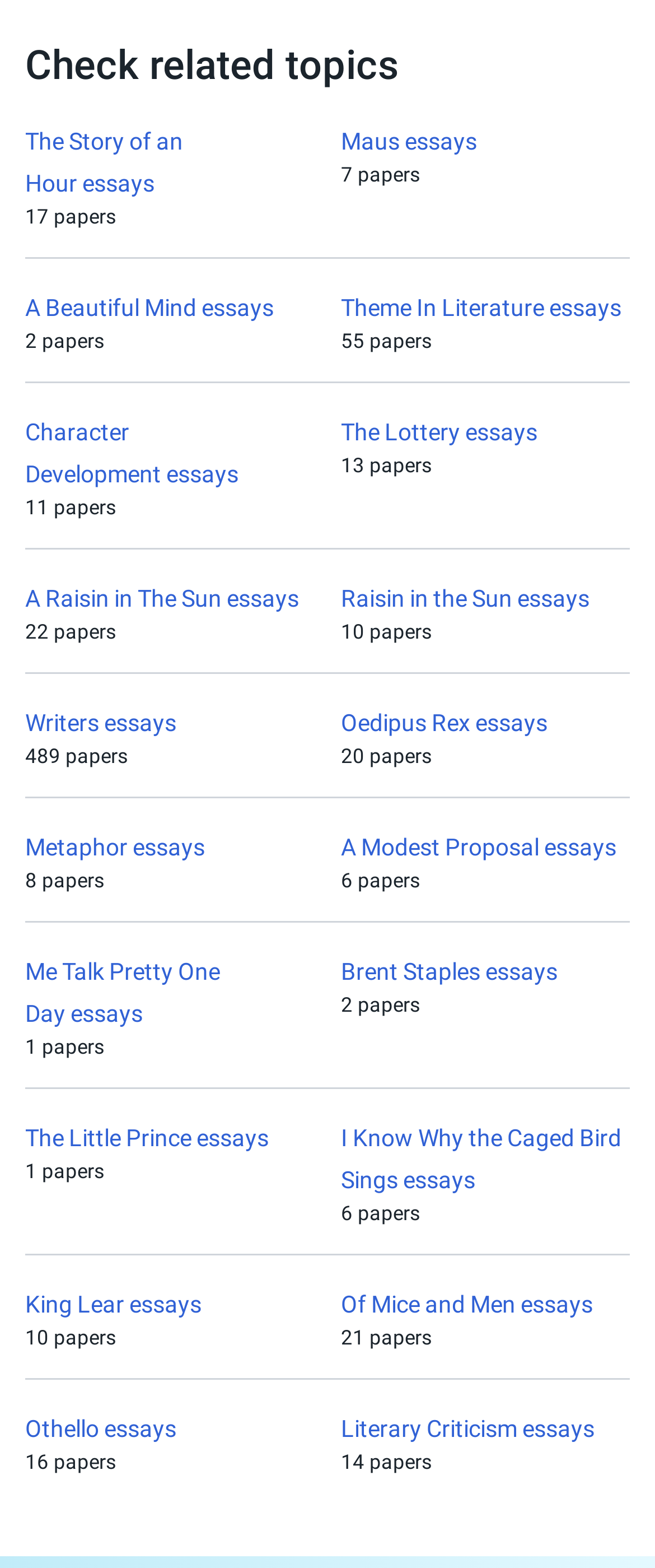Locate the UI element described by Metaphor essays and provide its bounding box coordinates. Use the format (top-left x, top-left y, bottom-right x, bottom-right y) with all values as floating point numbers between 0 and 1.

[0.038, 0.532, 0.313, 0.549]